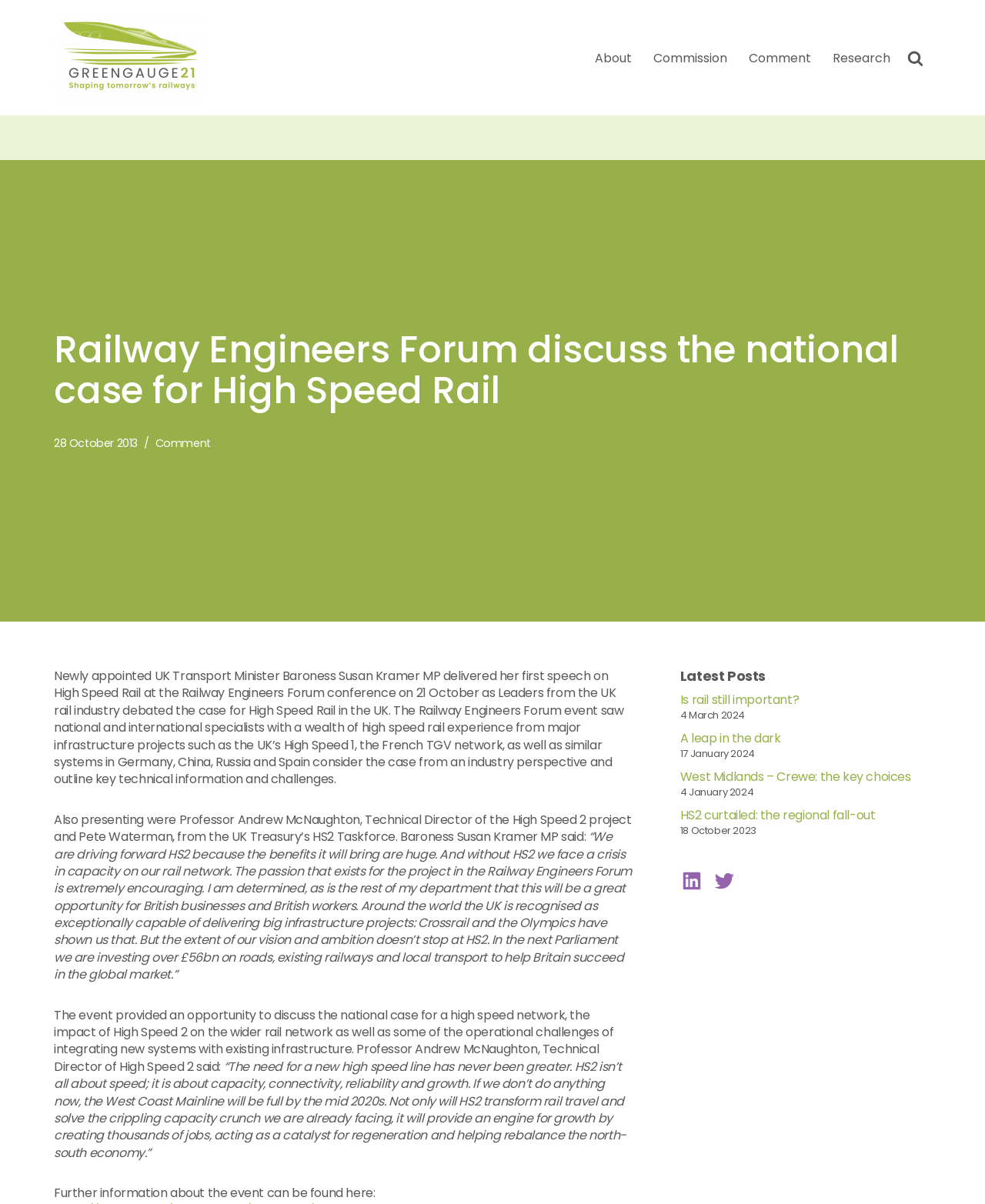Can you find and provide the main heading text of this webpage?

Railway Engineers Forum discuss the national case for High Speed Rail